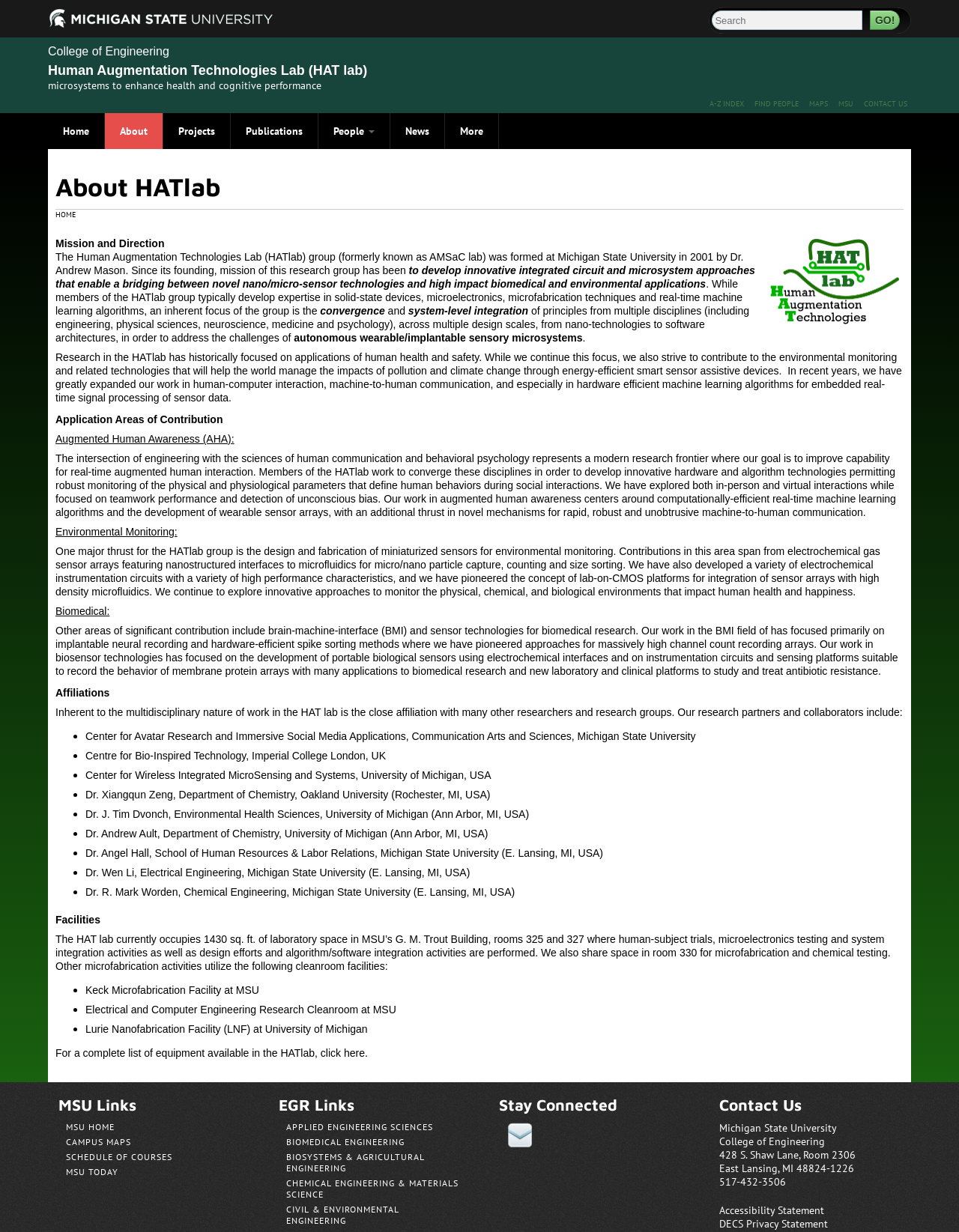Please identify the bounding box coordinates of the element I need to click to follow this instruction: "Go to Michigan State University".

[0.05, 0.0, 0.089, 0.027]